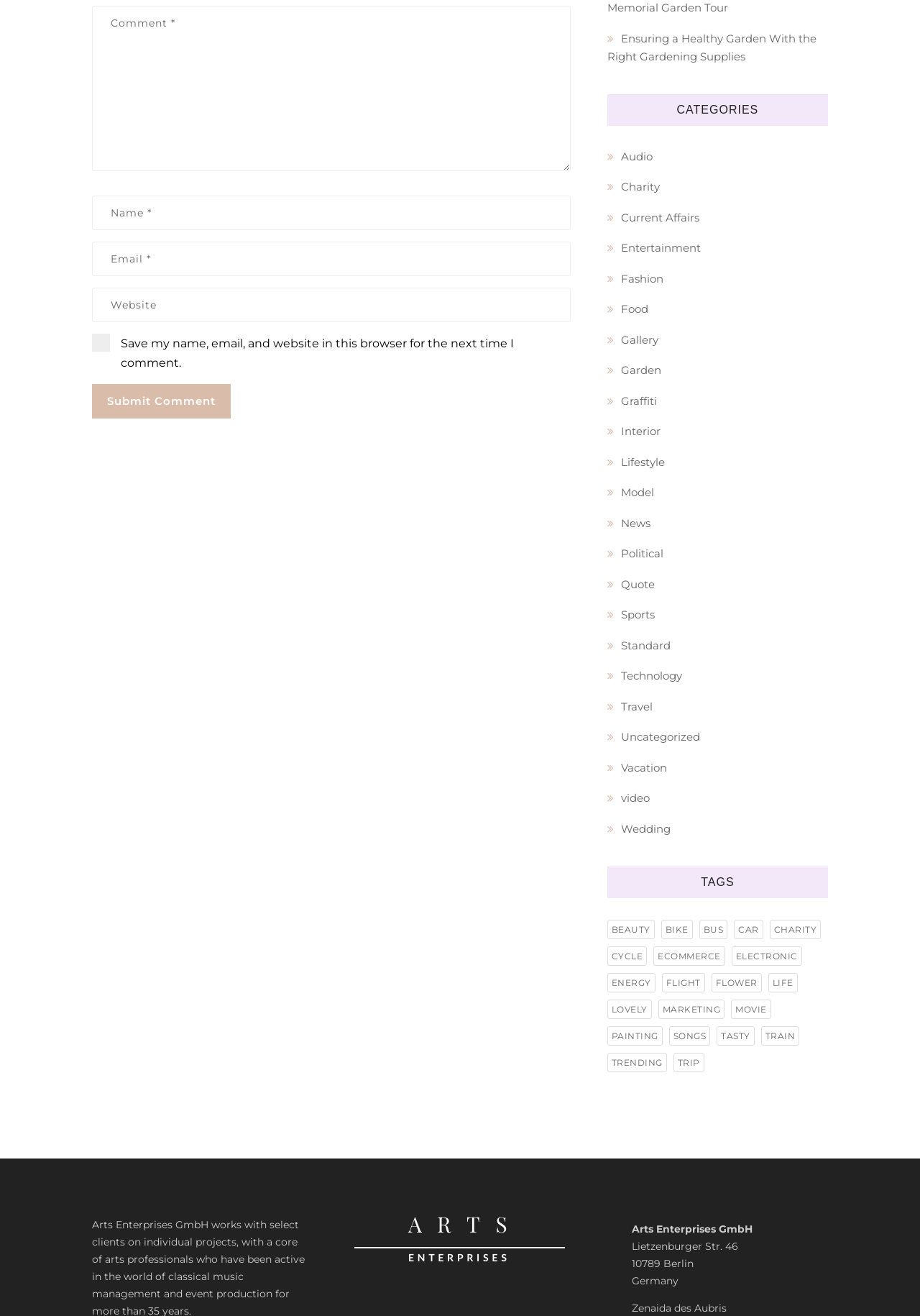Please identify the bounding box coordinates of the clickable element to fulfill the following instruction: "Visit the 'Ensuring a Healthy Garden With the Right Gardening Supplies' article". The coordinates should be four float numbers between 0 and 1, i.e., [left, top, right, bottom].

[0.66, 0.024, 0.887, 0.048]